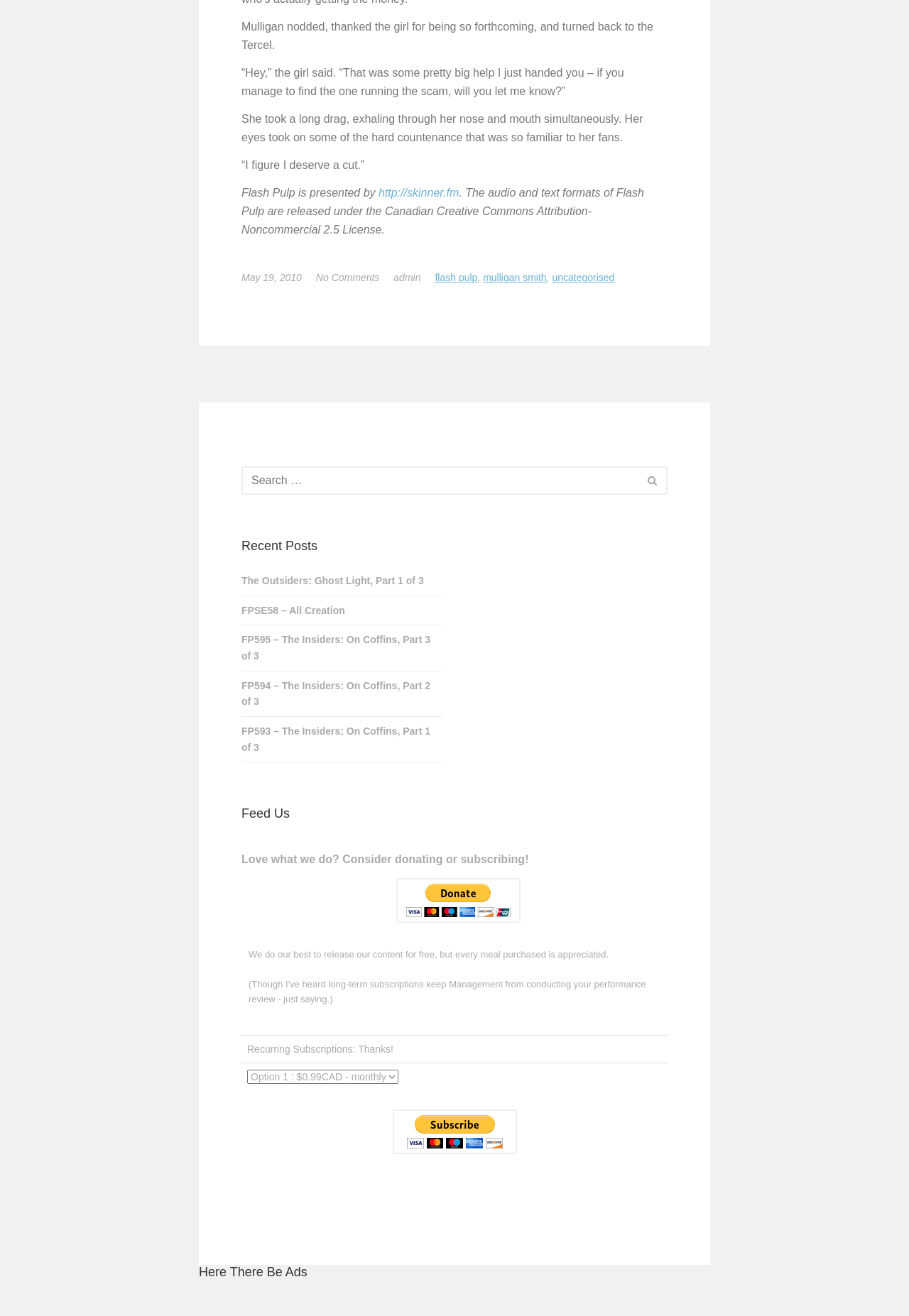Find the bounding box coordinates for the HTML element specified by: "http://skinner.fm".

[0.416, 0.142, 0.505, 0.151]